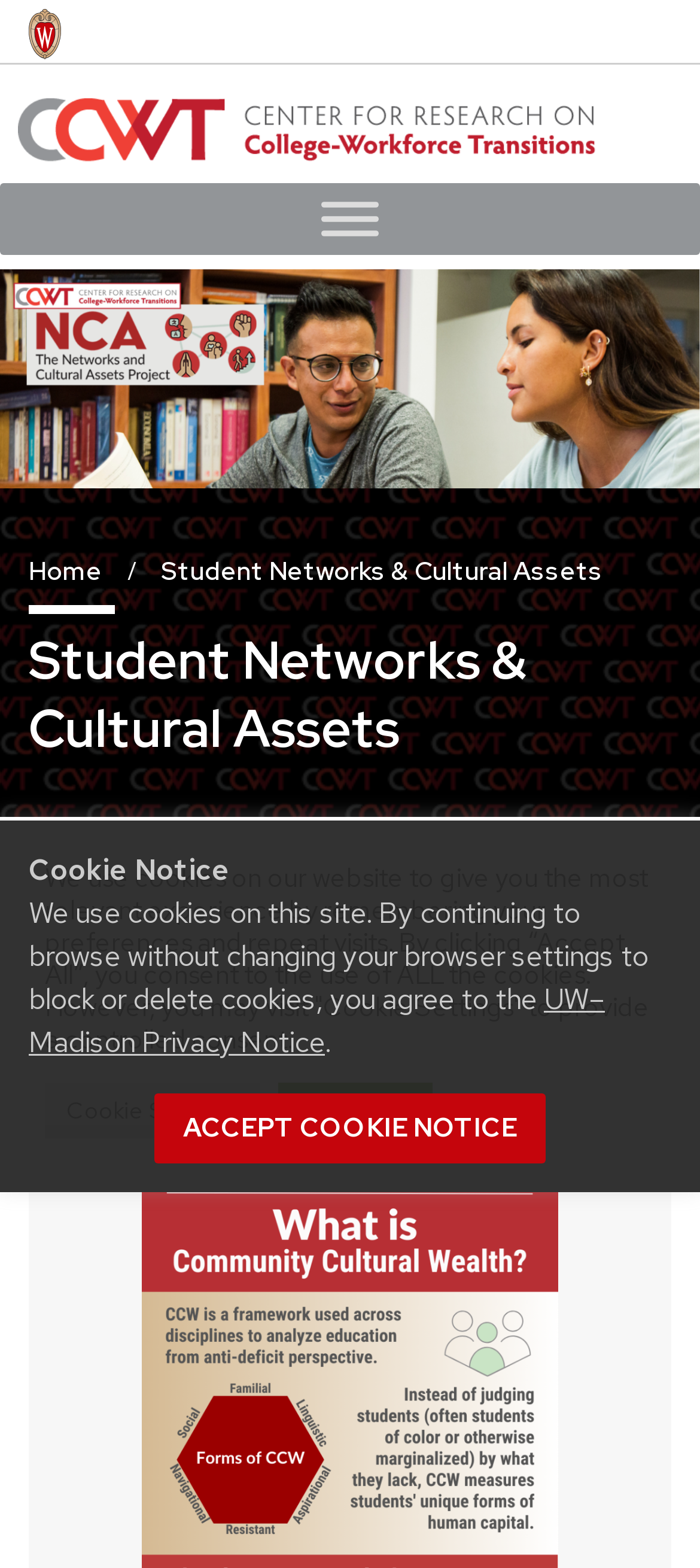Pinpoint the bounding box coordinates of the clickable area needed to execute the instruction: "View the Student Networks & Cultural Assets page". The coordinates should be specified as four float numbers between 0 and 1, i.e., [left, top, right, bottom].

[0.231, 0.348, 0.862, 0.381]